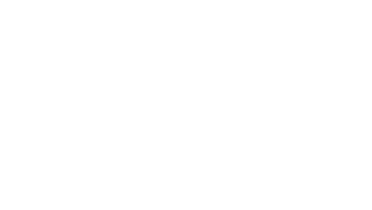Who is advocating for the protection of children?
Give a thorough and detailed response to the question.

The caption explicitly states that the Brave Movement and Keep Kids Safe Coalition are committed to advocating for the protection of children both online and offline. This suggests that they are the primary advocates for the protection of children in this context.